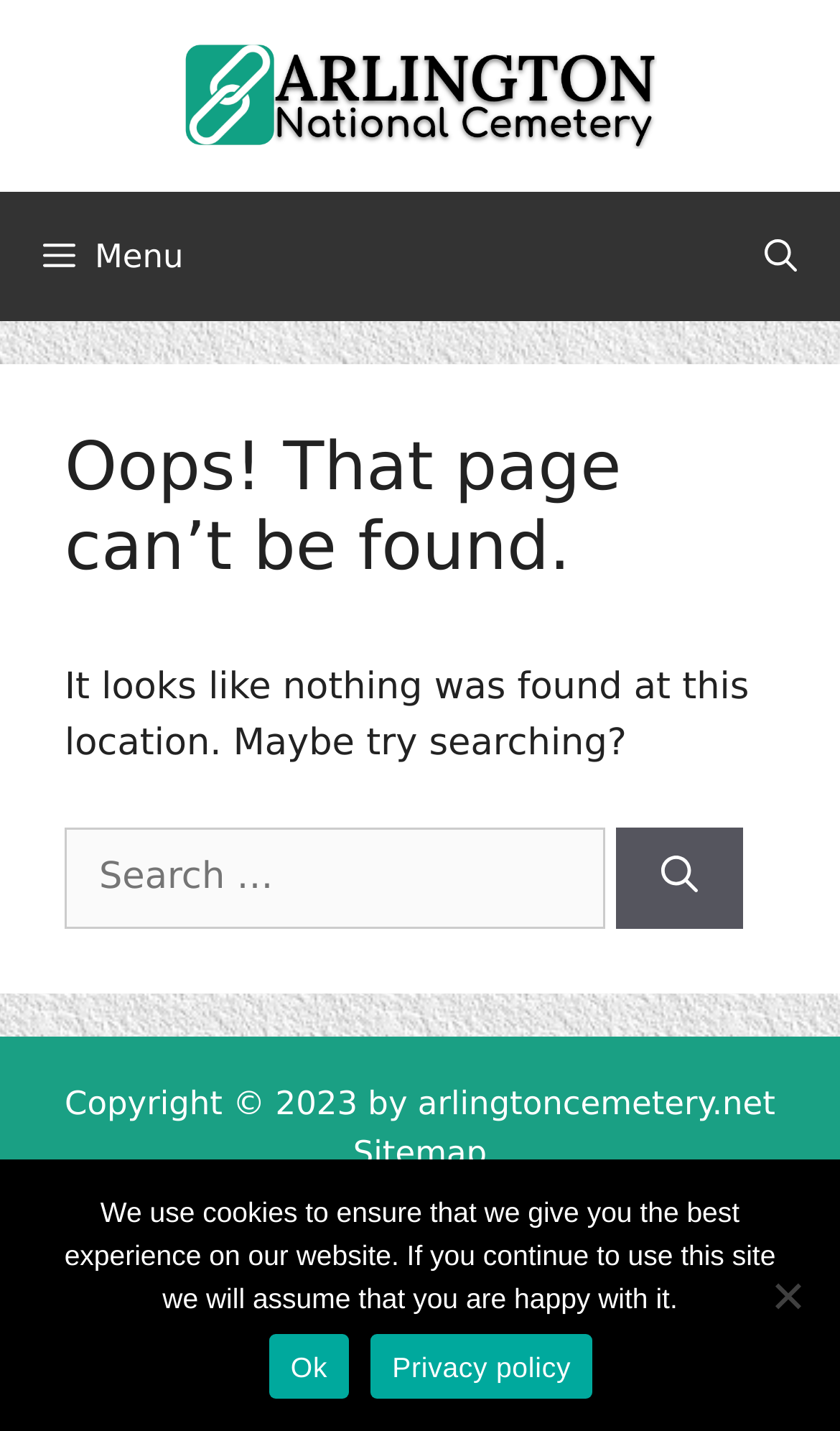Generate a comprehensive description of the webpage content.

The webpage is a "Page not found" error page from Arlington National Cemetery. At the top, there is a banner with a link to the Arlington National Cemetery website, accompanied by an image of the cemetery's logo. Below the banner, there is a primary navigation menu with a button to open the menu and a link to open the search bar.

The main content area is divided into two sections. The first section has a header with a heading that reads "Oops! That page can’t be found." Below the header, there is a paragraph of text that says "It looks like nothing was found at this location. Maybe try searching?" followed by a search box with a label "Search for:" and a search button.

At the bottom of the page, there is a footer section with a copyright notice that reads "Copyright © 2023 by arlingtoncemetery.net" and a link to the sitemap. Additionally, there is a cookie notice dialog that appears at the bottom of the page, which informs users that the website uses cookies and provides options to accept or learn more about the privacy policy.